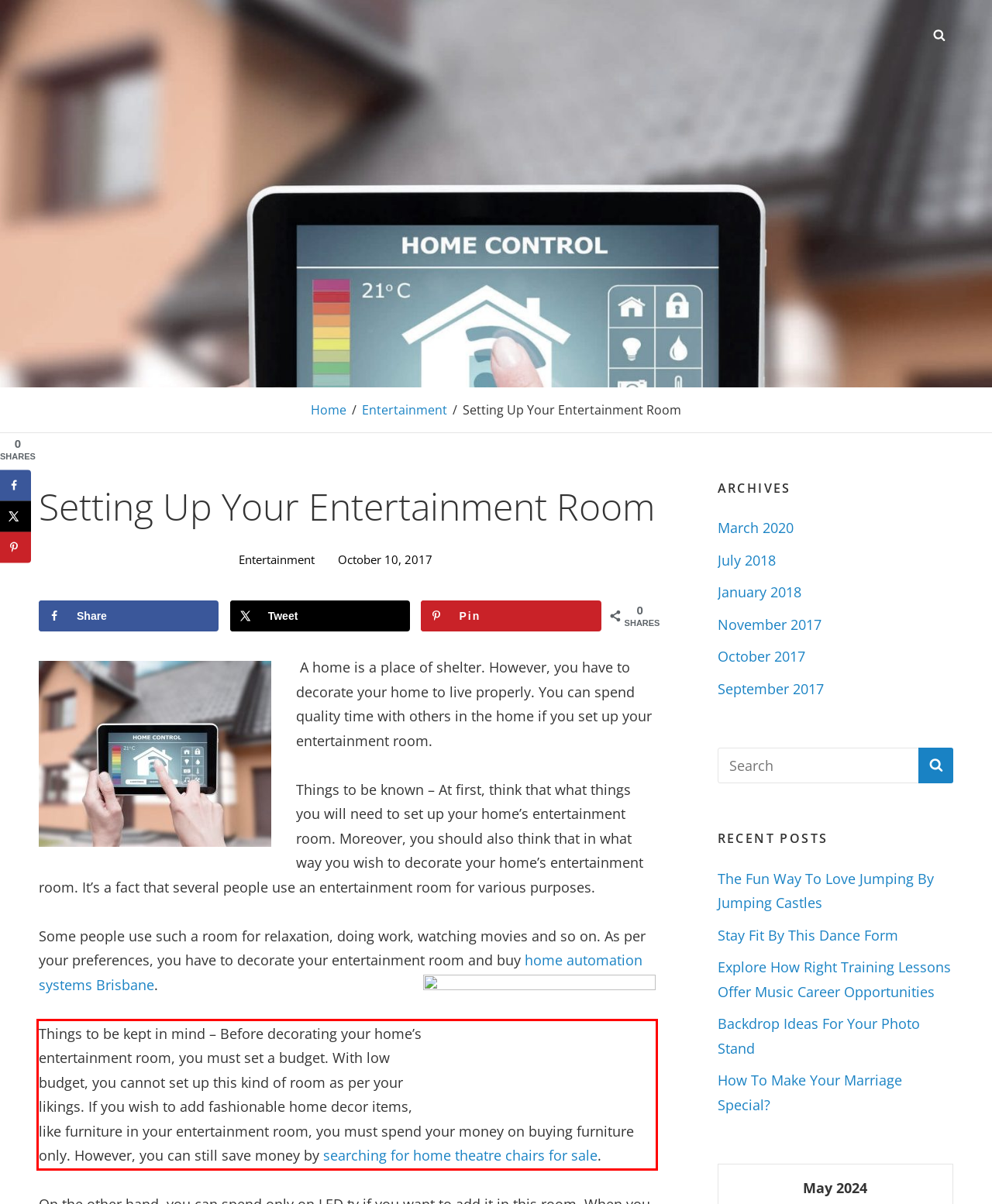Given the screenshot of the webpage, identify the red bounding box, and recognize the text content inside that red bounding box.

Things to be kept in mind – Before decorating your home’s entertainment room, you must set a budget. With low budget, you cannot set up this kind of room as per your likings. If you wish to add fashionable home decor items, like furniture in your entertainment room, you must spend your money on buying furniture only. However, you can still save money by searching for home theatre chairs for sale.